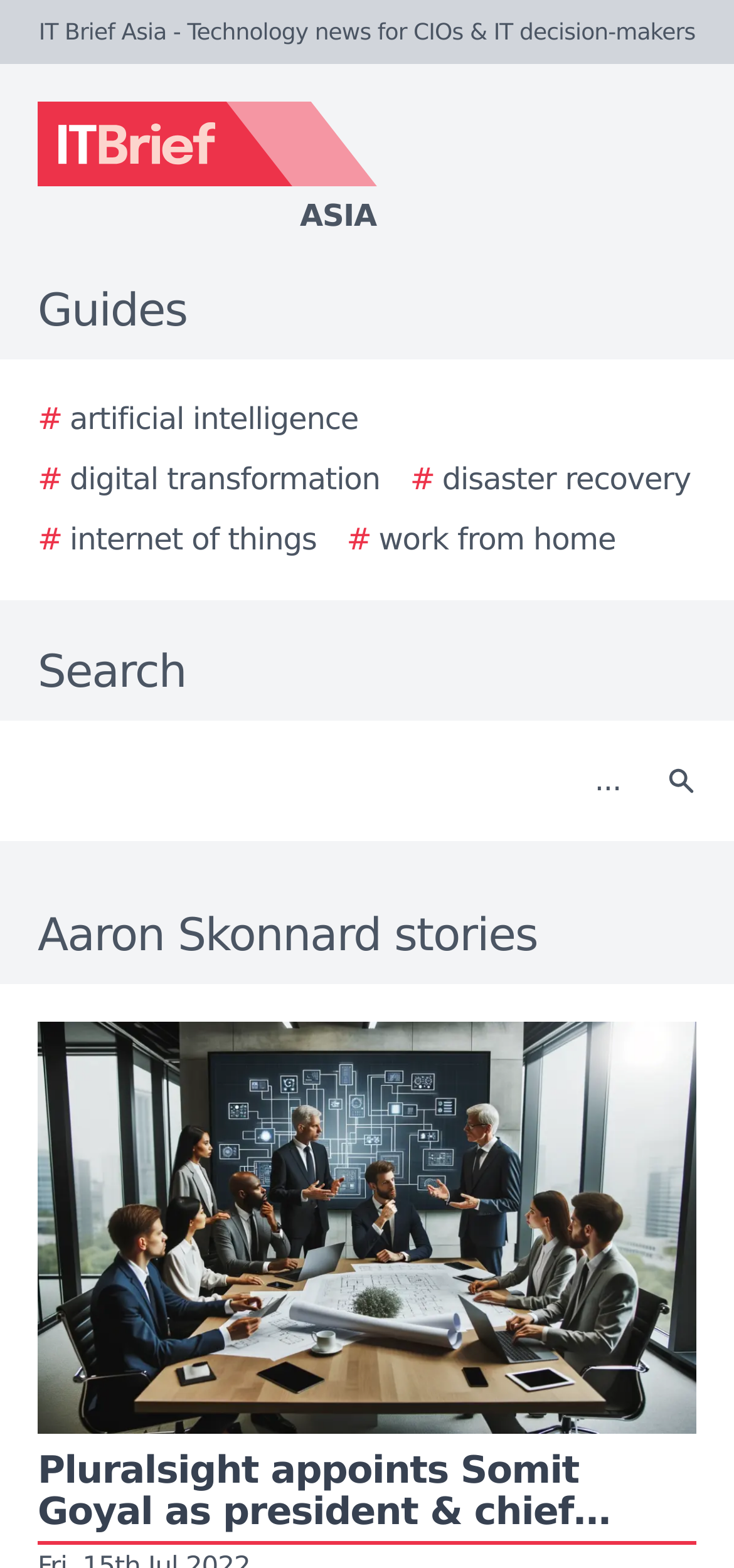Create a detailed summary of all the visual and textual information on the webpage.

The webpage is about Aaron Skonnard stories on IT Brief Asia, a technology news website for CIOs and IT decision-makers. At the top, there is a logo of IT Brief Asia, accompanied by the website's name in text. Below the logo, there are several links to guides on various topics, including artificial intelligence, digital transformation, disaster recovery, internet of things, and work from home. These links are arranged horizontally, with the first three on the left and the last two on the right.

To the right of the guides links, there is a search bar with a text box and a search button. The search button has a small icon. Above the search bar, there is a "Search" label. 

The main content of the webpage is a list of Aaron Skonnard stories, which is headed by a large heading "Aaron Skonnard stories". Below the heading, there is a story image that takes up most of the width of the page.